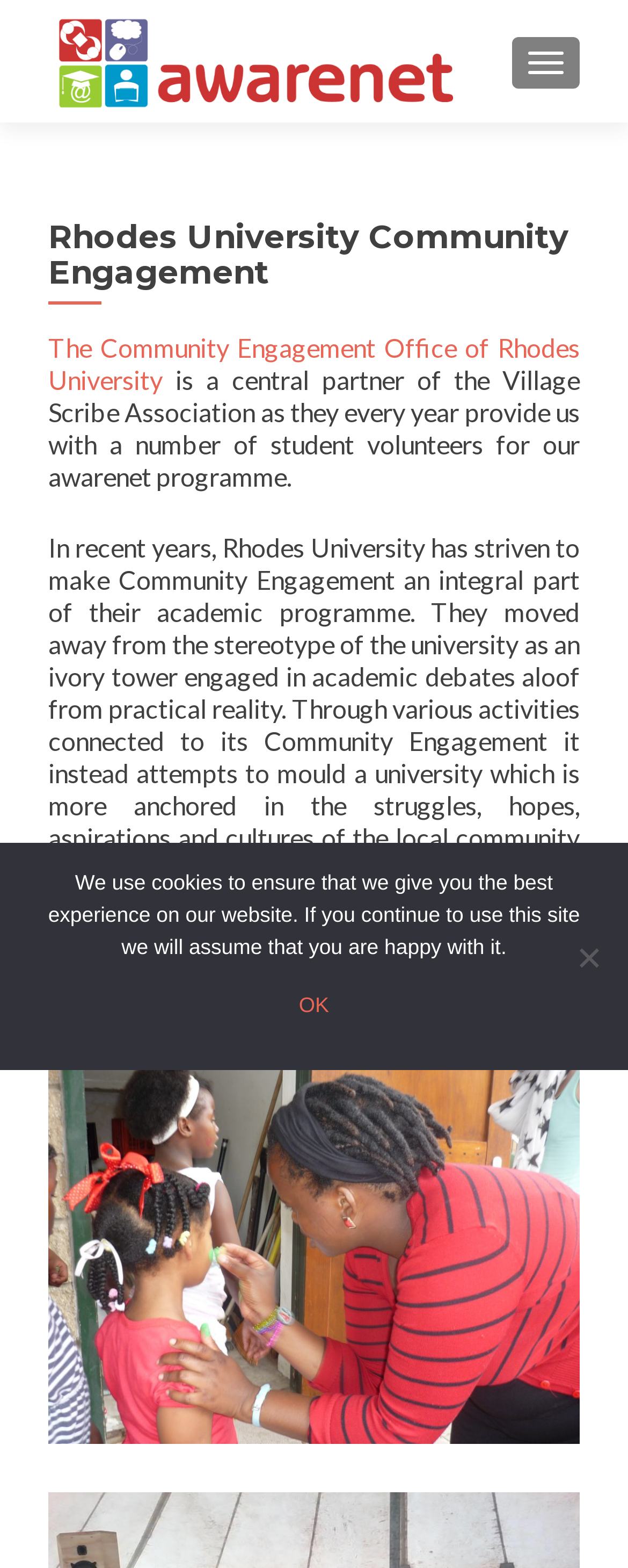Determine the bounding box coordinates of the UI element described by: "Toggle navigation".

[0.815, 0.024, 0.923, 0.057]